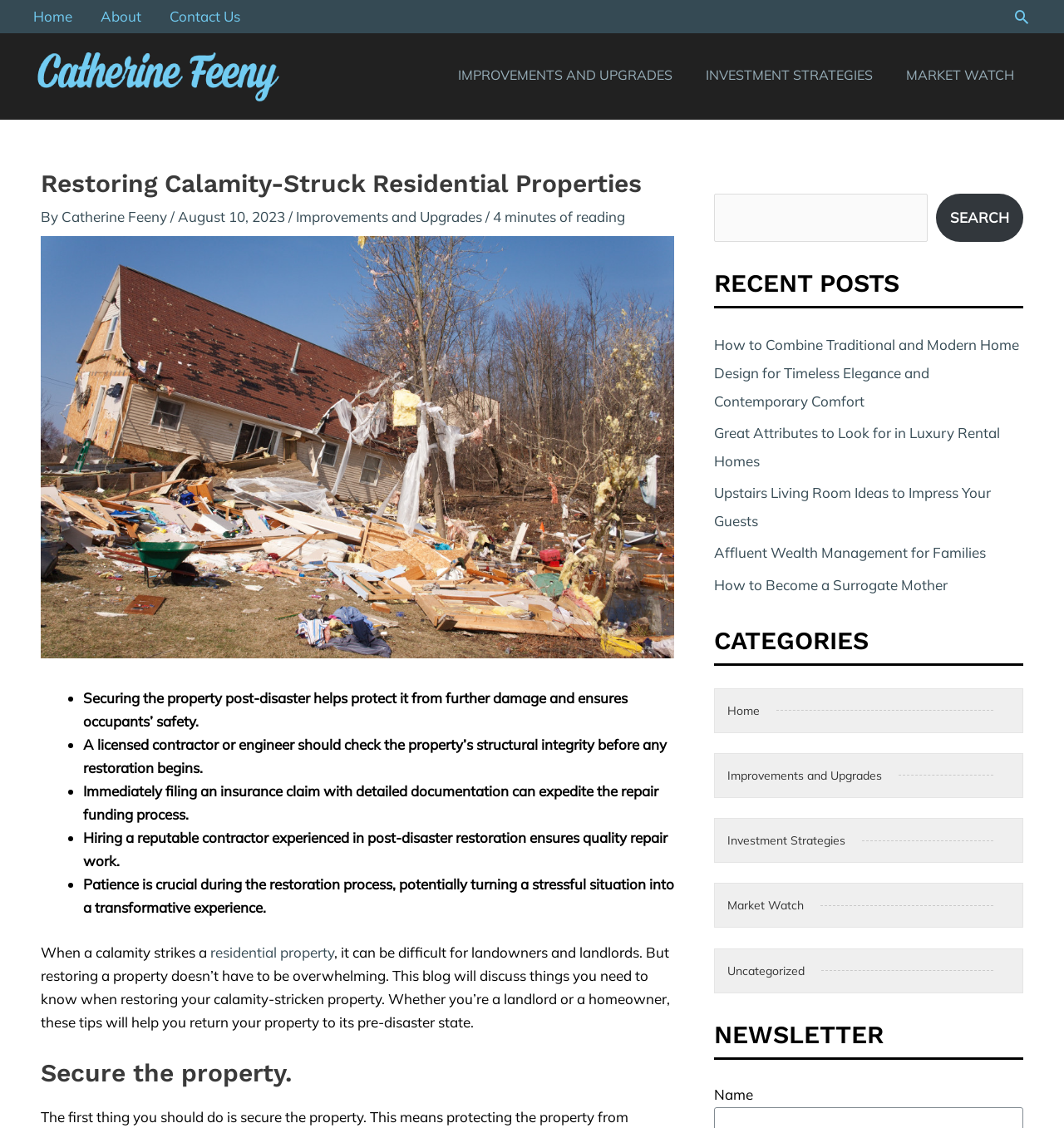Pinpoint the bounding box coordinates of the area that should be clicked to complete the following instruction: "Search for something". The coordinates must be given as four float numbers between 0 and 1, i.e., [left, top, right, bottom].

[0.671, 0.172, 0.962, 0.214]